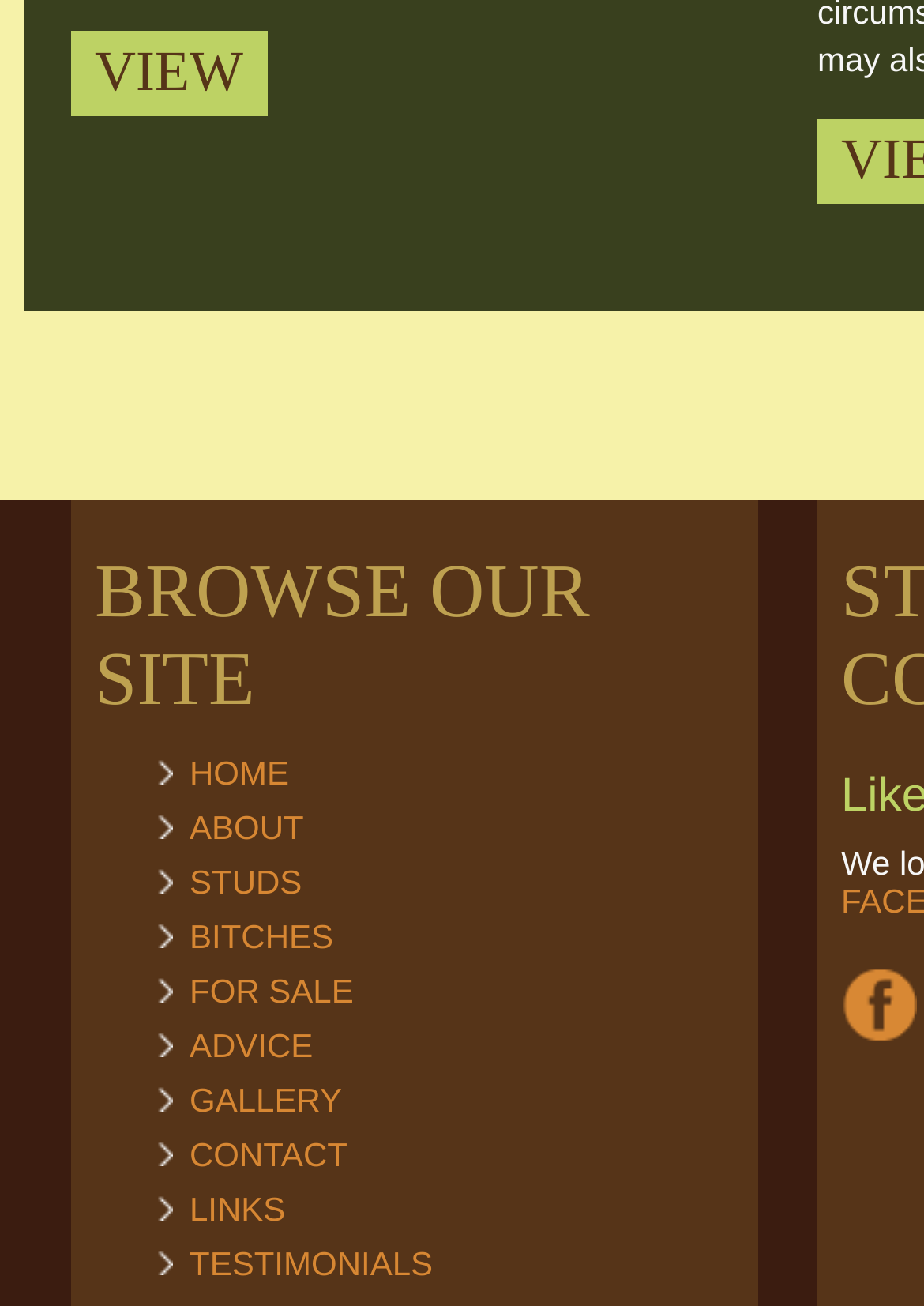Determine the bounding box coordinates of the region I should click to achieve the following instruction: "browse about section". Ensure the bounding box coordinates are four float numbers between 0 and 1, i.e., [left, top, right, bottom].

[0.205, 0.619, 0.329, 0.648]